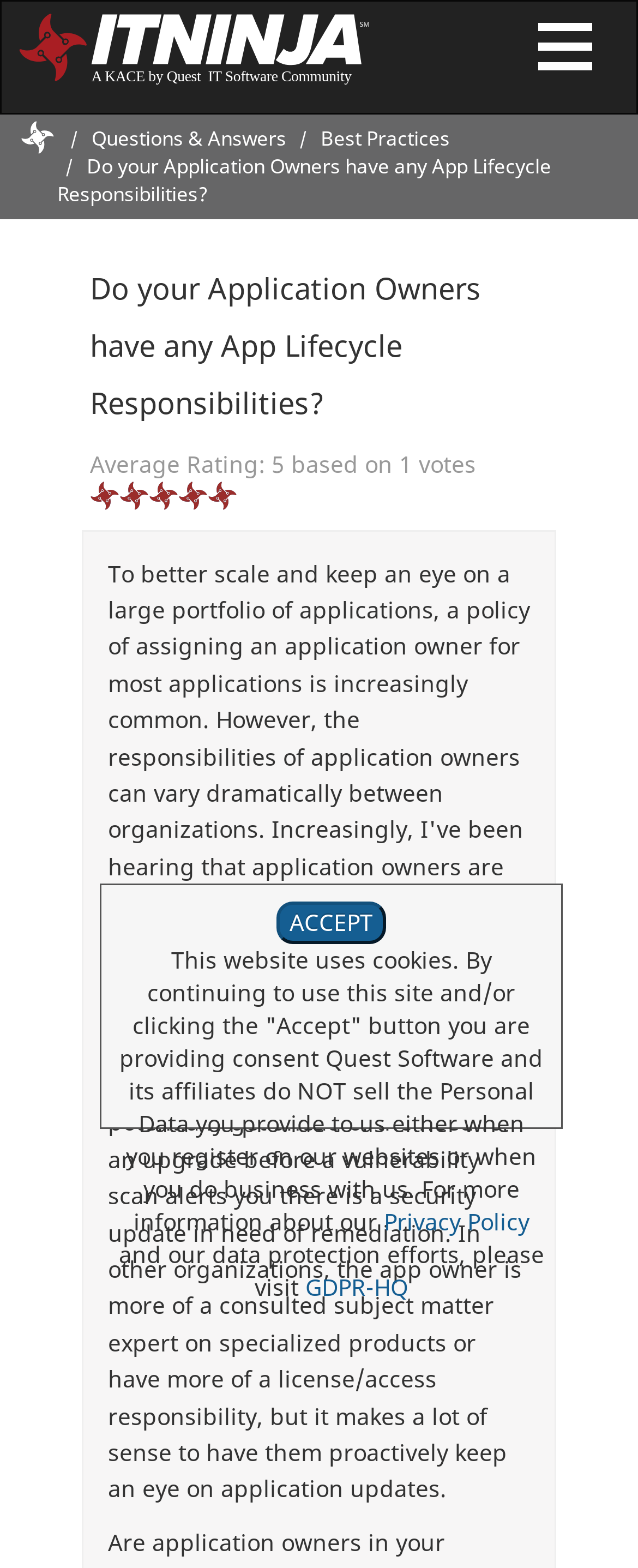What is the topic of the webpage?
Using the image provided, answer with just one word or phrase.

Application Owners